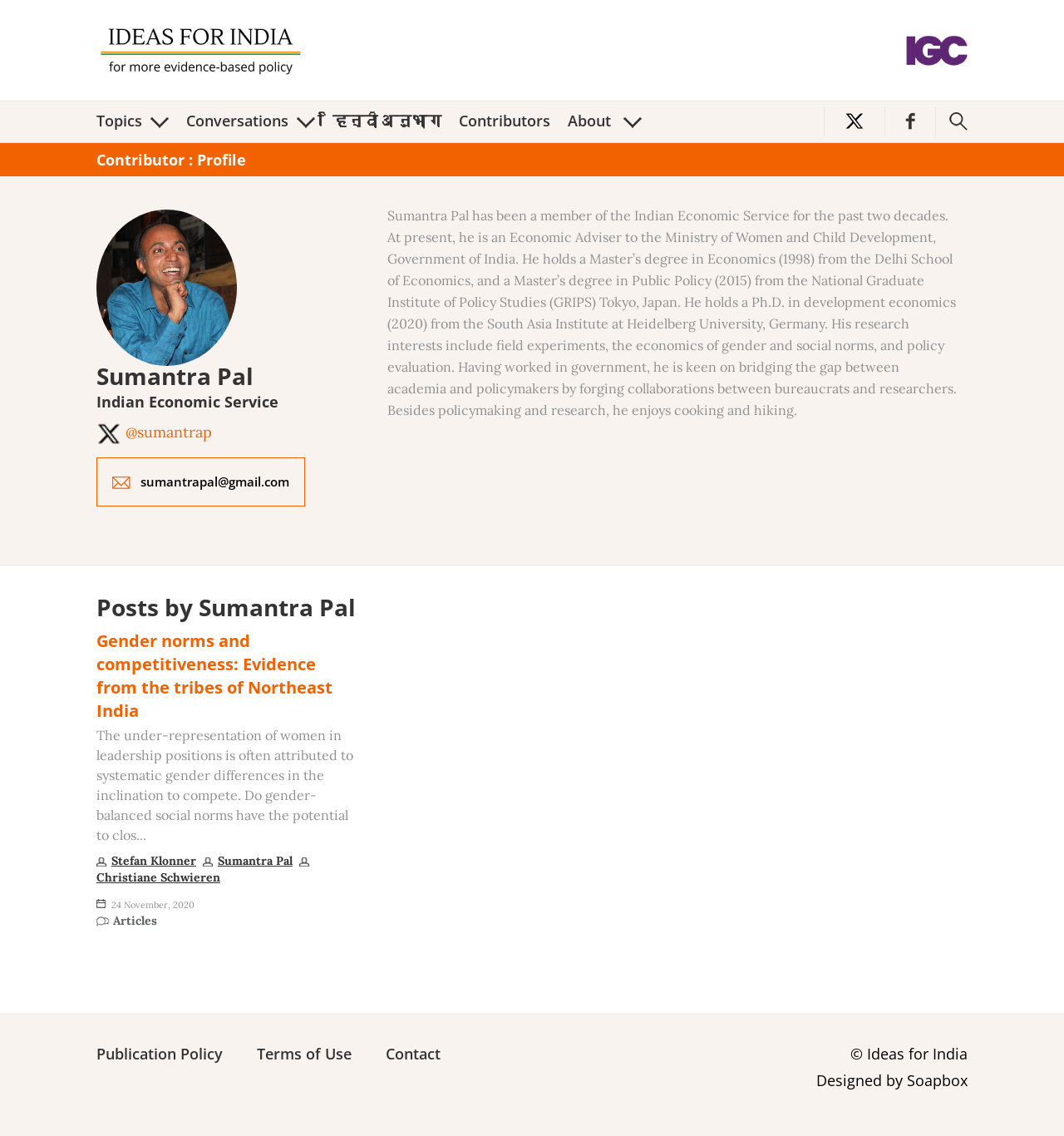Please find and provide the title of the webpage.

Contributor : Profile